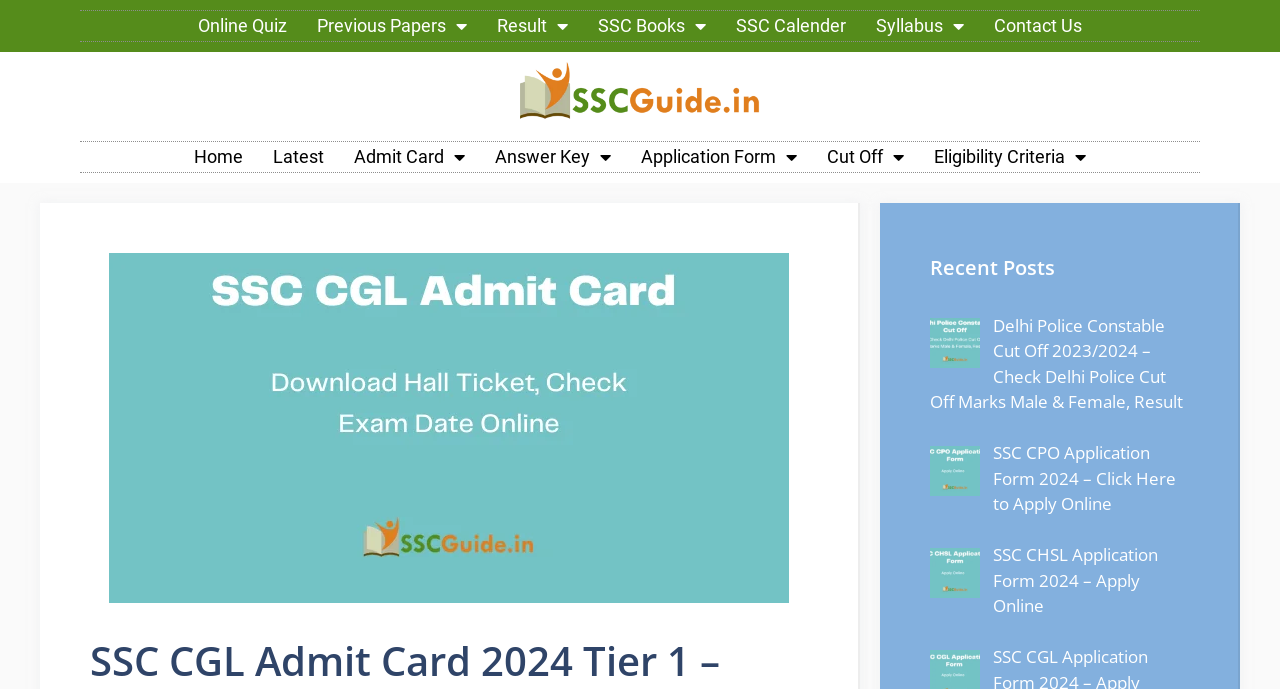Determine the bounding box coordinates of the section I need to click to execute the following instruction: "Check Previous Papers". Provide the coordinates as four float numbers between 0 and 1, i.e., [left, top, right, bottom].

[0.236, 0.016, 0.377, 0.06]